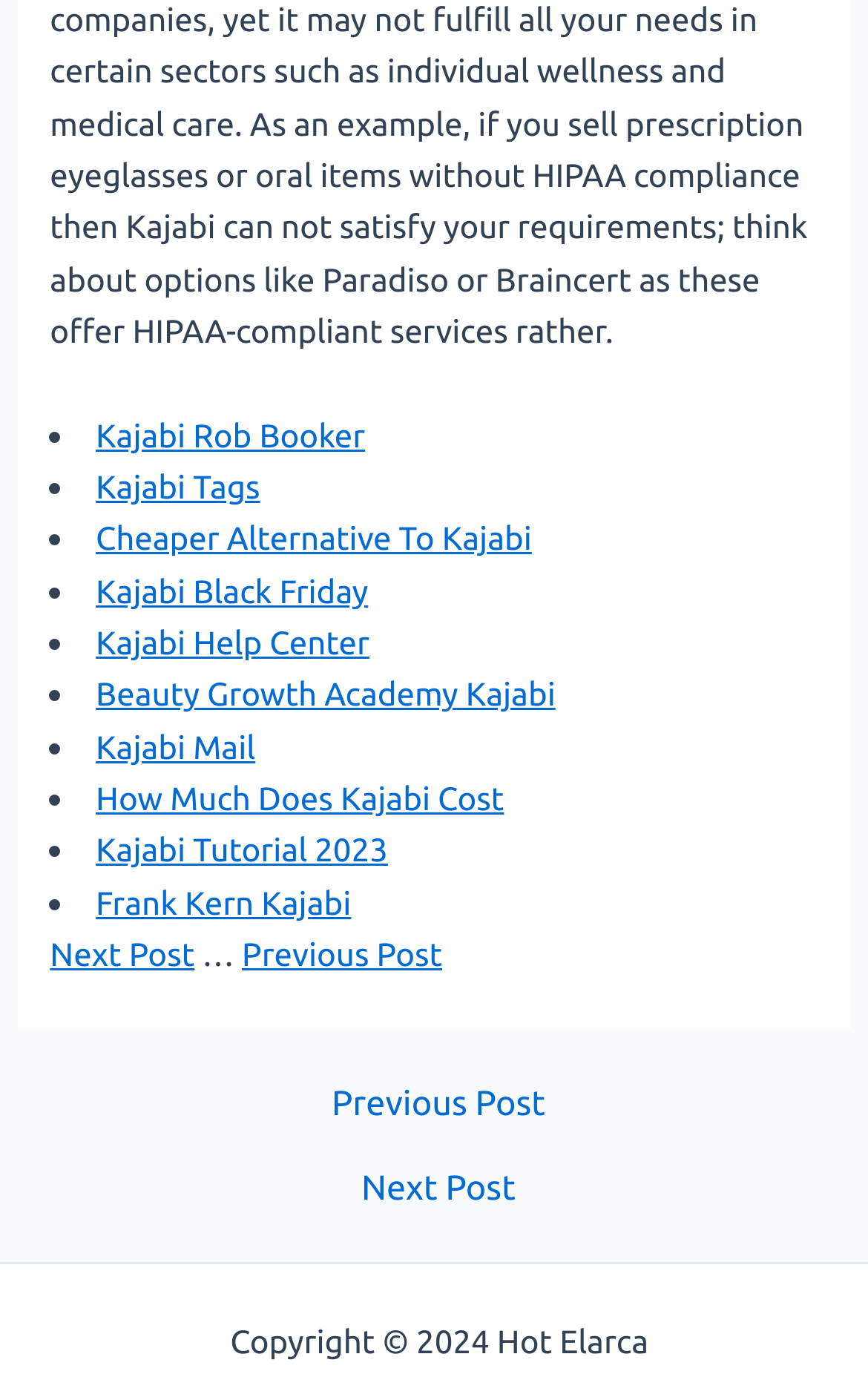How many list markers are there in the list of links?
Using the details shown in the screenshot, provide a comprehensive answer to the question.

I counted the number of list markers (•) in the list of links and found that there are 9 list markers, each corresponding to a link.